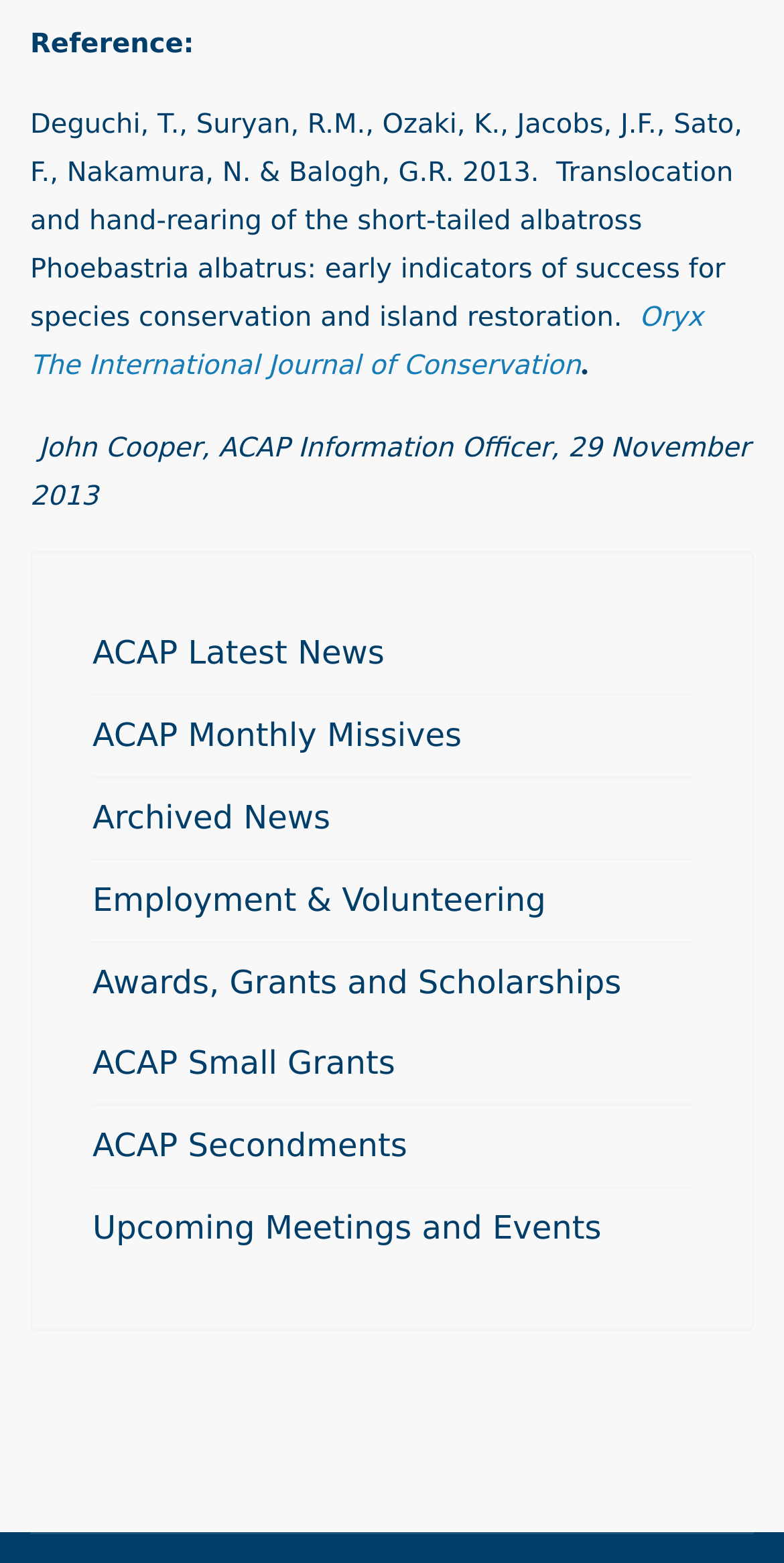For the given element description Upcoming Meetings and Events, determine the bounding box coordinates of the UI element. The coordinates should follow the format (top-left x, top-left y, bottom-right x, bottom-right y) and be within the range of 0 to 1.

[0.118, 0.76, 0.882, 0.811]